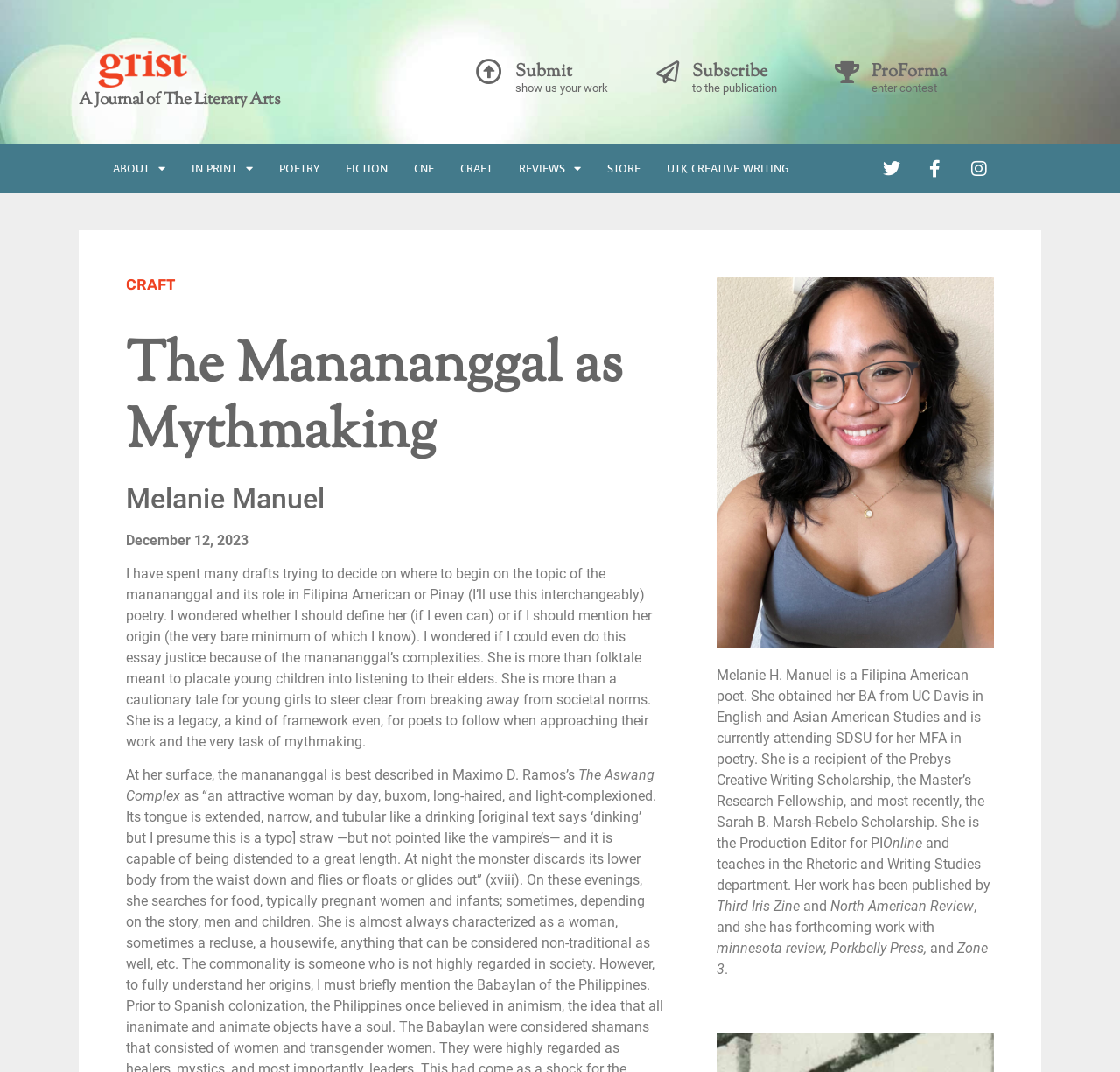Bounding box coordinates should be provided in the format (top-left x, top-left y, bottom-right x, bottom-right y) with all values between 0 and 1. Identify the bounding box for this UI element: Subscribe

[0.618, 0.056, 0.685, 0.079]